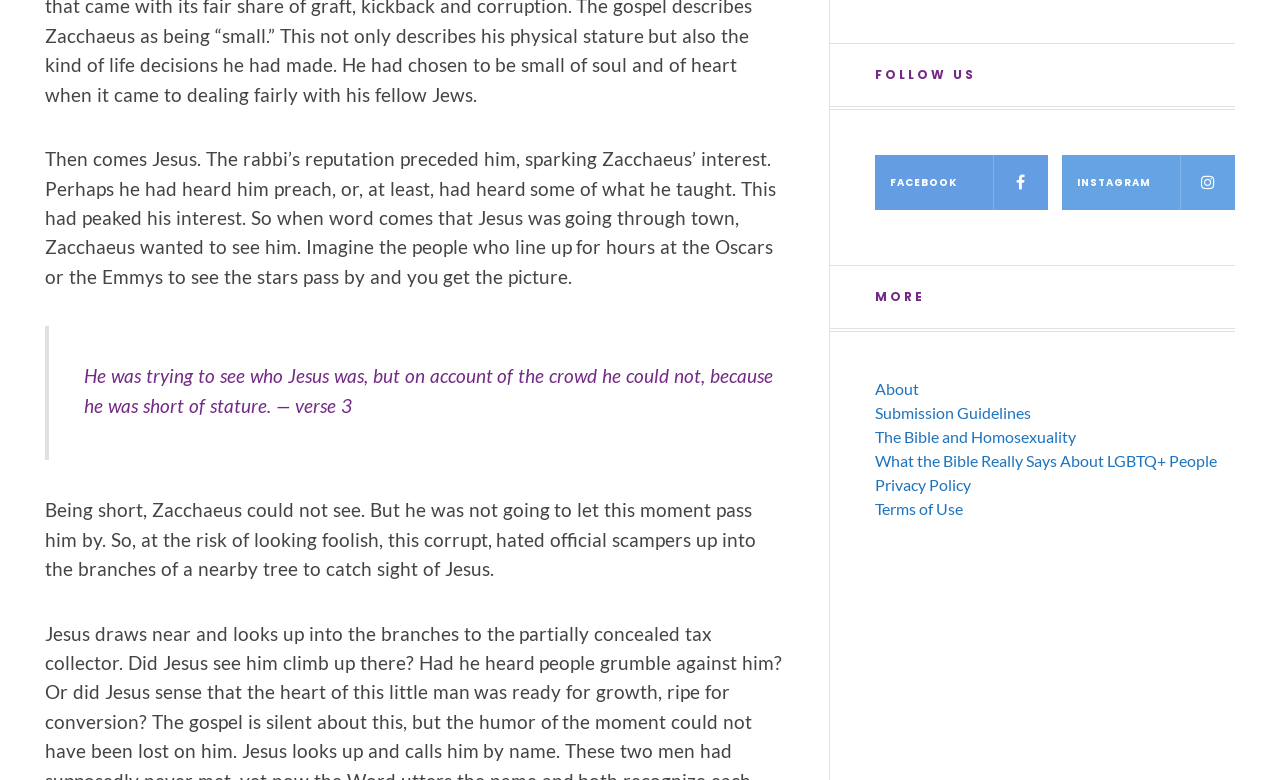Determine the bounding box coordinates of the target area to click to execute the following instruction: "Learn about the Bible and Homosexuality."

[0.684, 0.574, 0.841, 0.598]